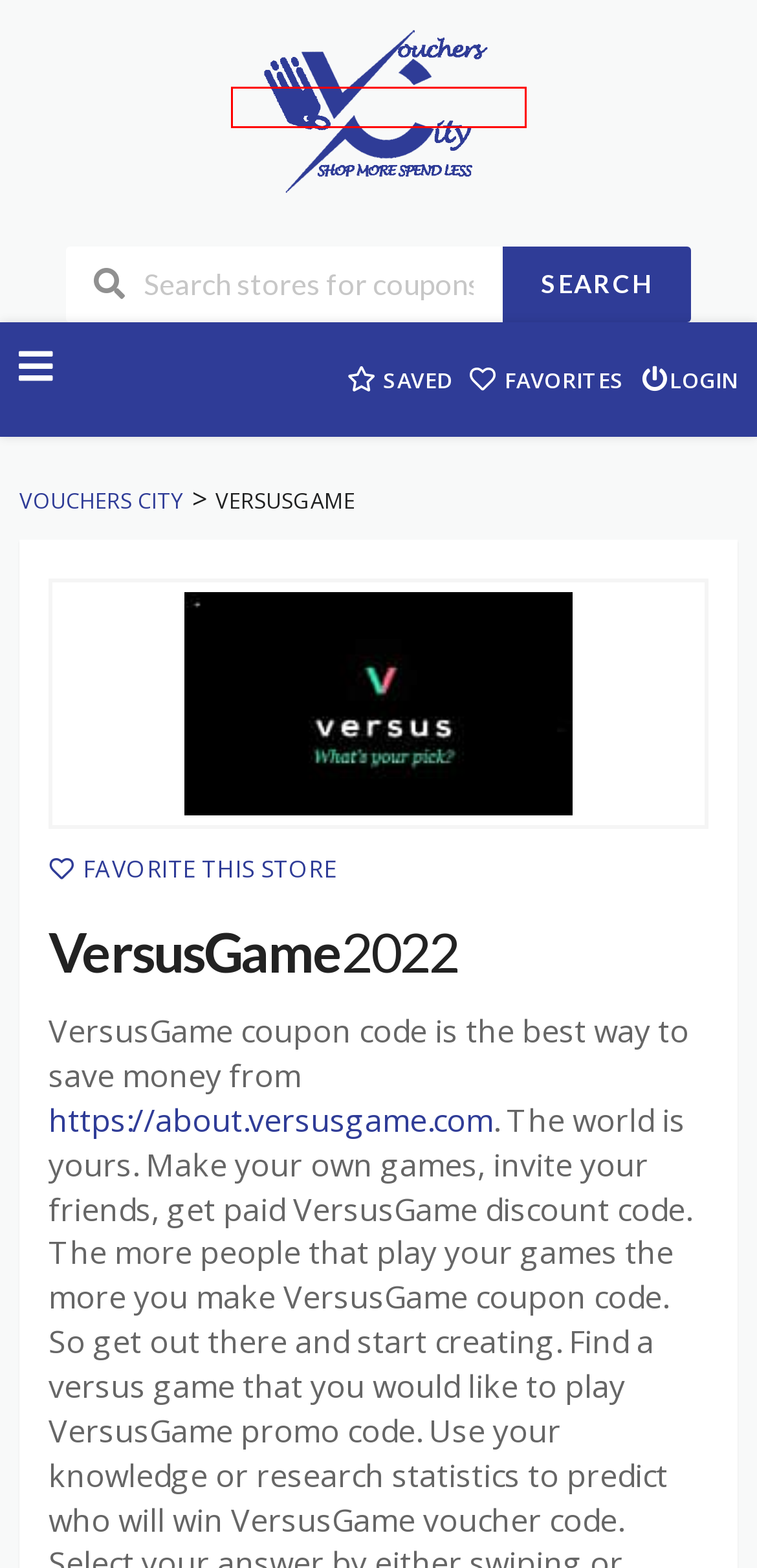You have a screenshot of a webpage with a red rectangle bounding box around a UI element. Choose the best description that matches the new page after clicking the element within the bounding box. The candidate descriptions are:
A. 750$ Off AppliancesConnection Coupon Discount Code - Black Friday 2021
B. Beauty Archives - Vouchers City
C. Health Archives - Vouchers City
D. Terms & Conditions - Vouchers City
E. VouchersCity: Get Coupons, Promo Codes, Vouchers & Deals
F. Log In ‹ Vouchers City — WordPress
G. Shape World Black Friday Gutschein 40% Rabatt, Gutscheincode - Nov 2021
H. Clothing Archives - Vouchers City

E